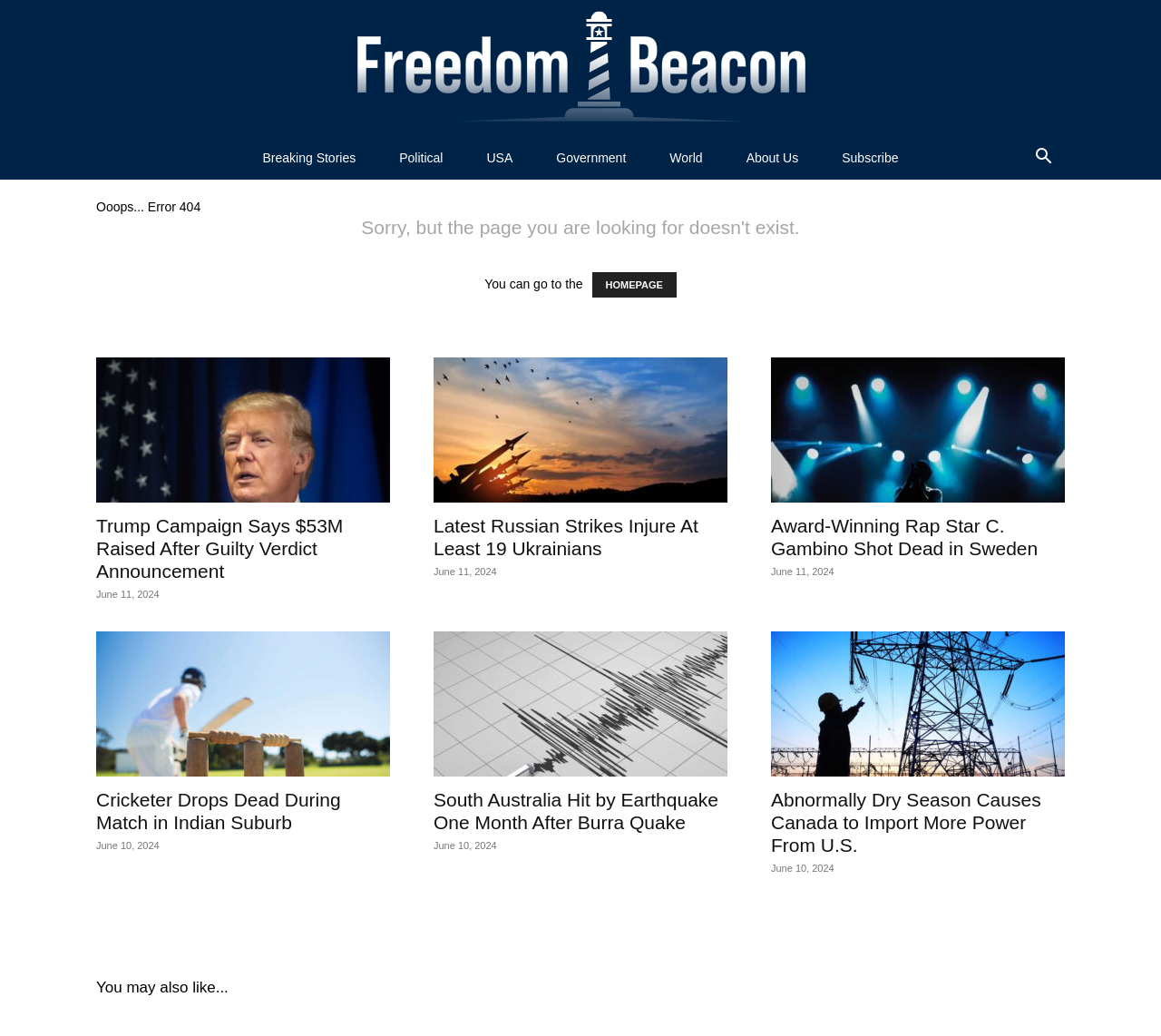Locate the bounding box coordinates of the UI element described by: "Government". The bounding box coordinates should consist of four float numbers between 0 and 1, i.e., [left, top, right, bottom].

[0.46, 0.131, 0.558, 0.173]